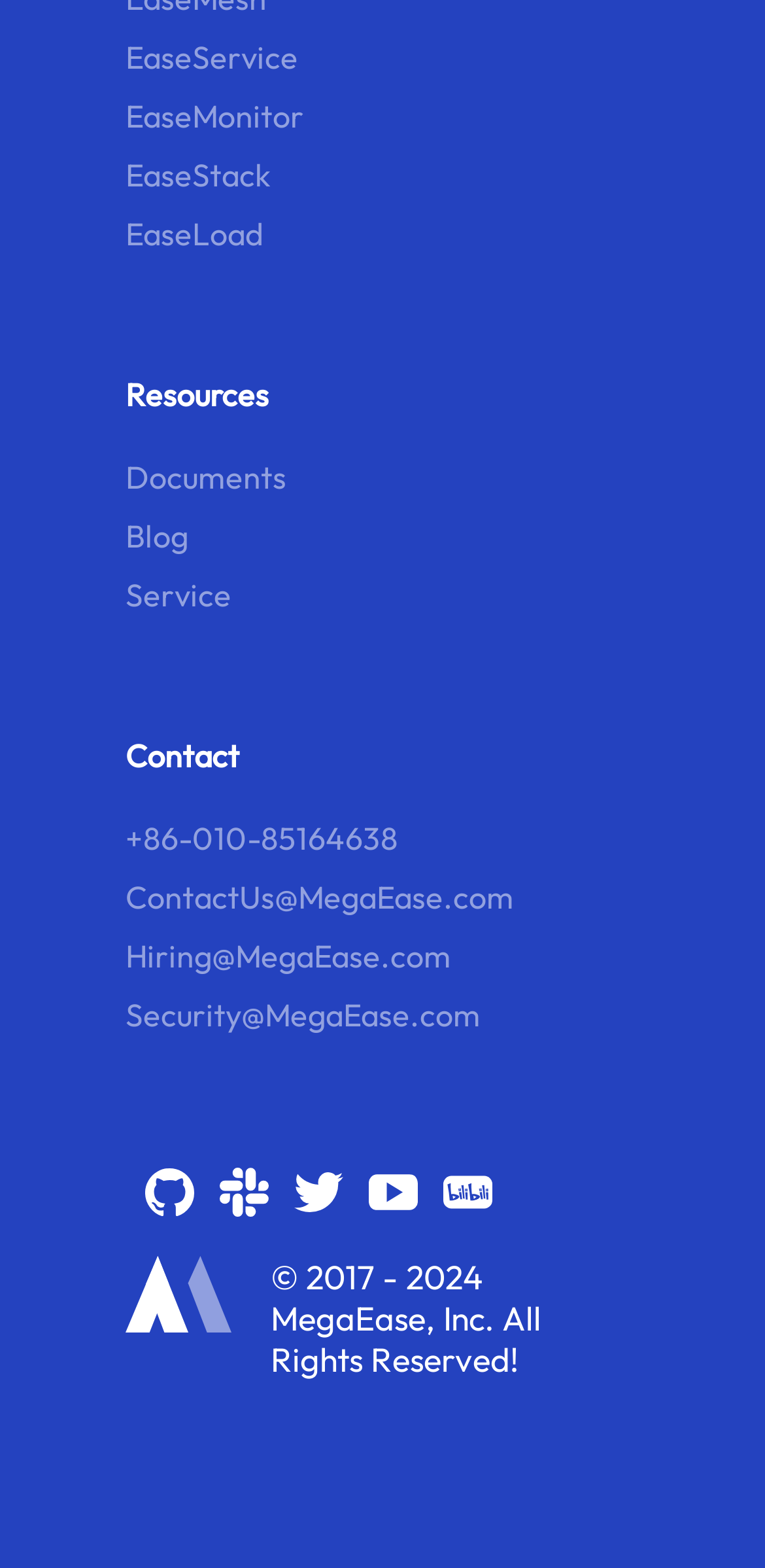Using the details from the image, please elaborate on the following question: How many links are there under 'Resources'?

I counted the number of links under the 'Resources' heading, which are 'Documents', 'Blog', 'Service', and four product links.